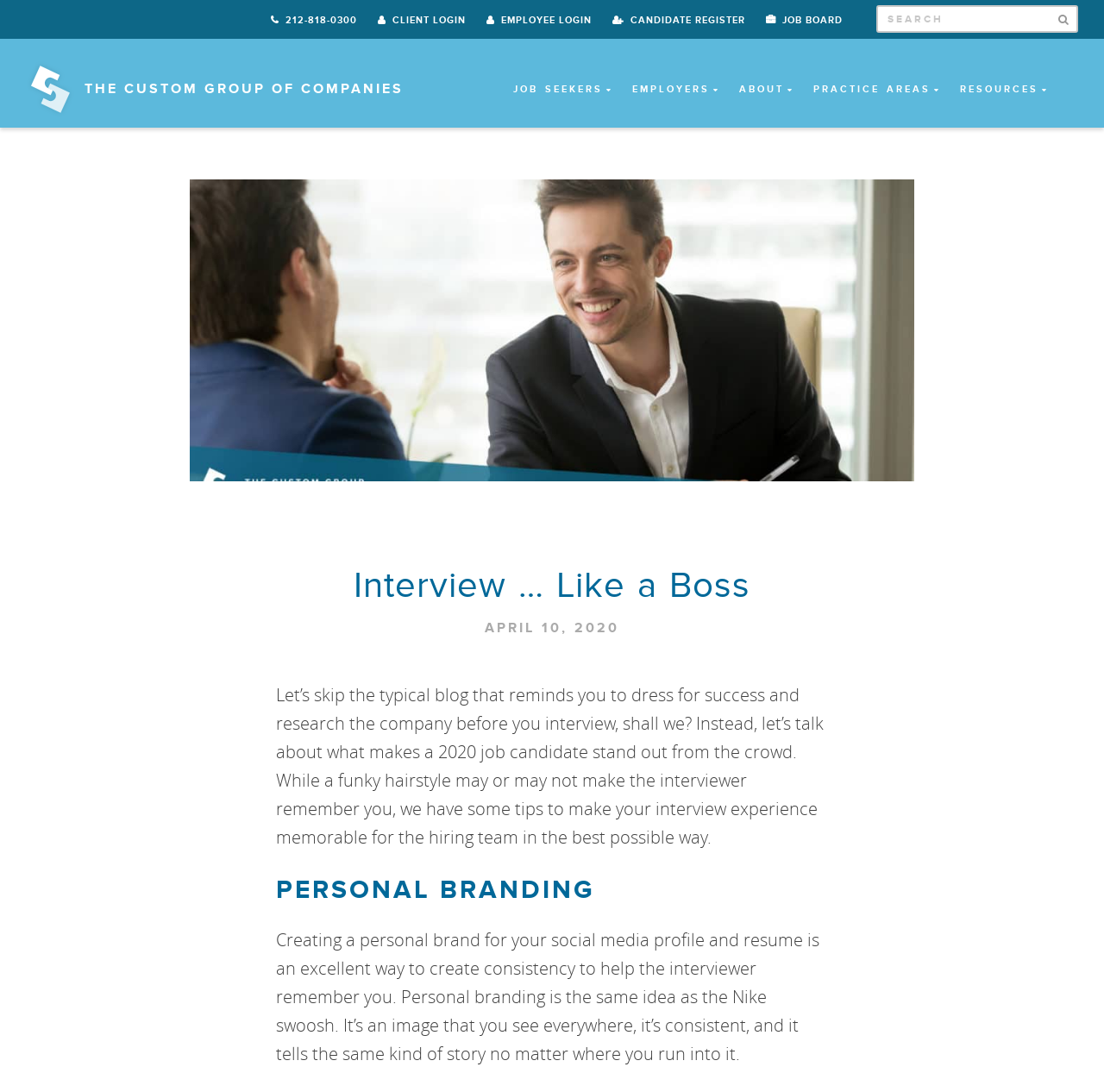Please answer the following question using a single word or phrase: 
What is the topic of the main article?

Job interview tips